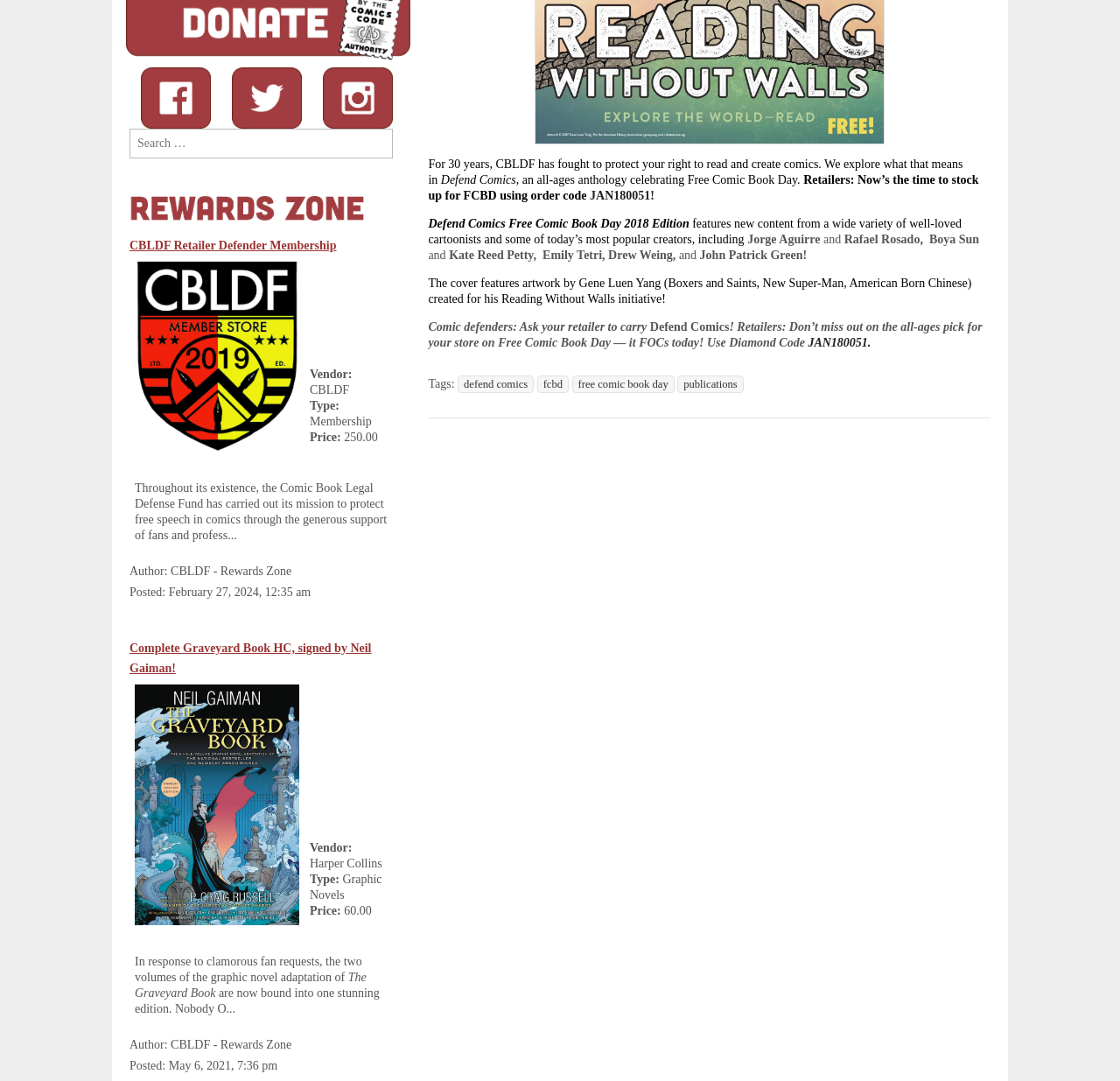Predict the bounding box for the UI component with the following description: "CBLDF Retailer Defender Membership".

[0.116, 0.221, 0.3, 0.233]